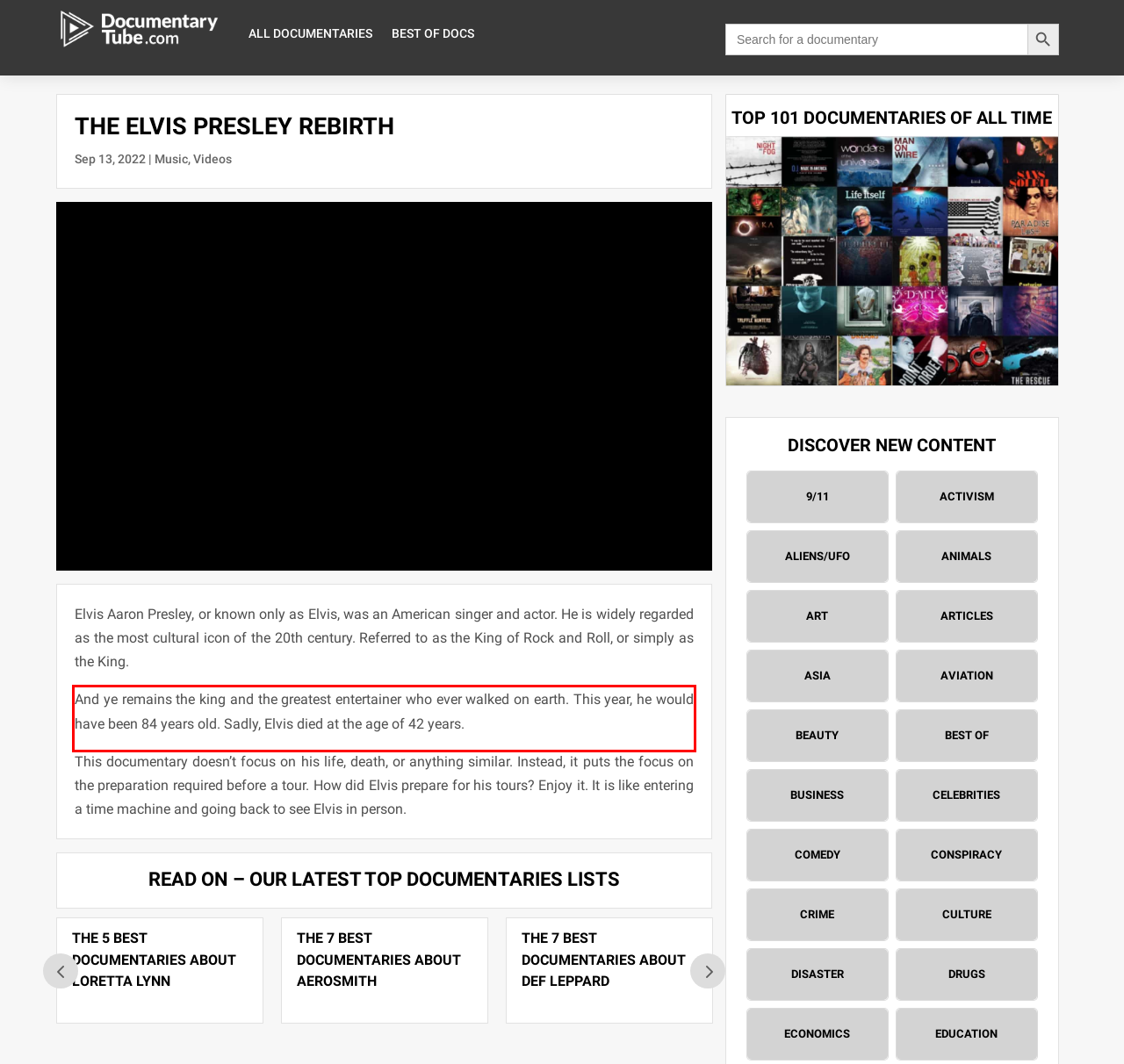Given a webpage screenshot with a red bounding box, perform OCR to read and deliver the text enclosed by the red bounding box.

And ye remains the king and the greatest entertainer who ever walked on earth. This year, he would have been 84 years old. Sadly, Elvis died at the age of 42 years.